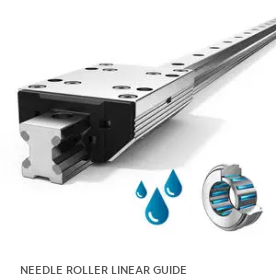Provide a thorough description of what you see in the image.

The image showcases a **needle roller linear guide**, highlighting its robust design and functionality. The focus is on the sleek aluminum profile of the guide with precision-engineered rollers, which are essential for smooth linear motion. Accompanying the visual are icons symbolizing lubrication, indicating the guide's maintenance-free operation. This innovative solution is ideal for applications requiring high precision and durability. Below the image, the text "NEEDLE ROLLER LINEAR GUIDE" clearly labels the product, making it easy for viewers to identify its purpose and features.